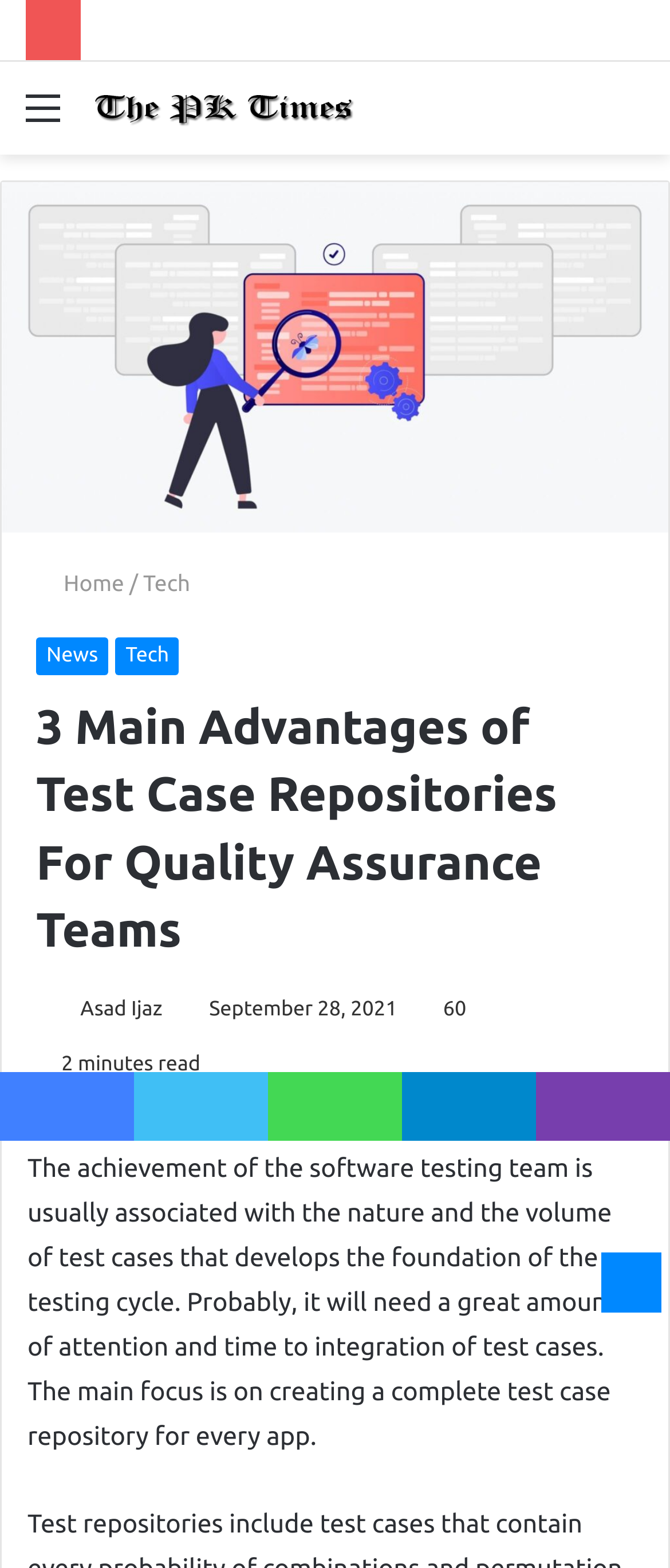Please provide the bounding box coordinates for the element that needs to be clicked to perform the instruction: "Search for something". The coordinates must consist of four float numbers between 0 and 1, formatted as [left, top, right, bottom].

[0.91, 0.053, 0.962, 0.102]